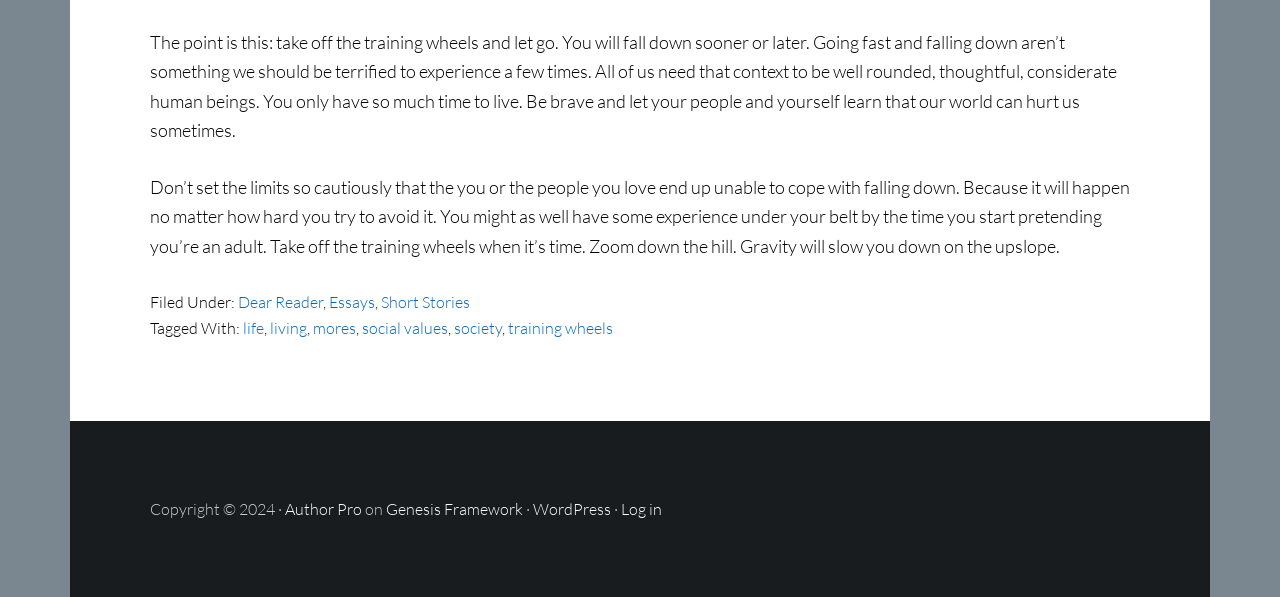Locate the bounding box coordinates of the area where you should click to accomplish the instruction: "Click on the 'Essays' link".

[0.257, 0.489, 0.293, 0.523]